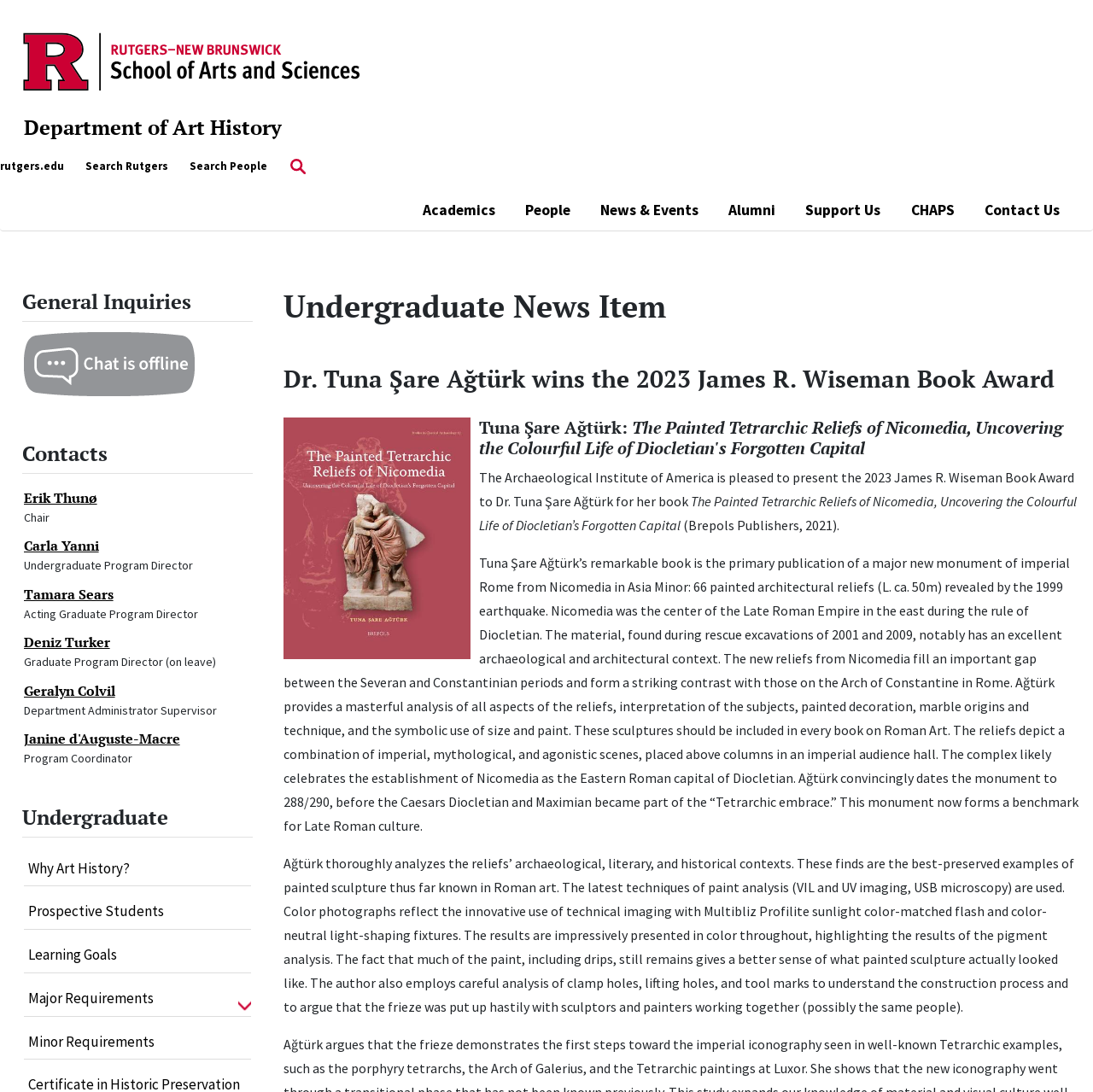Determine the bounding box coordinates for the region that must be clicked to execute the following instruction: "Search for people".

[0.173, 0.138, 0.244, 0.167]